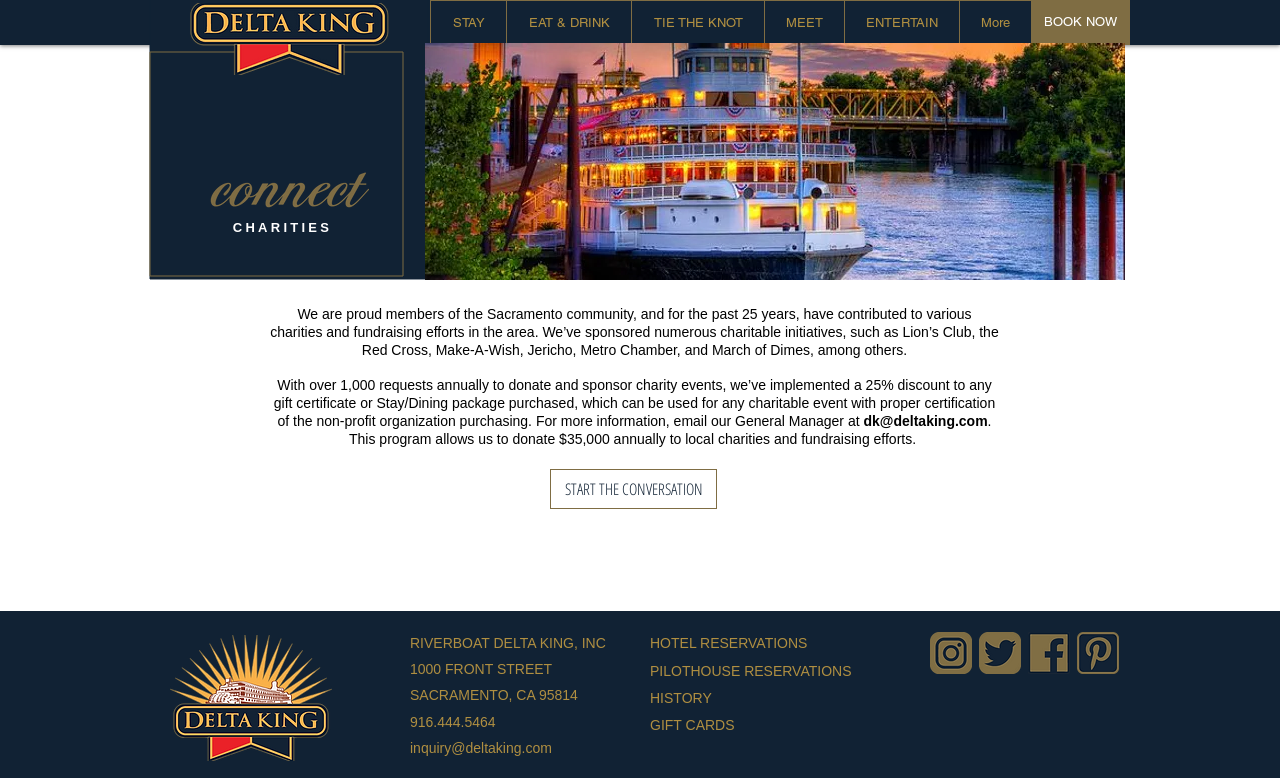How can I contact the General Manager?
Look at the image and answer the question with a single word or phrase.

dk@deltaking.com